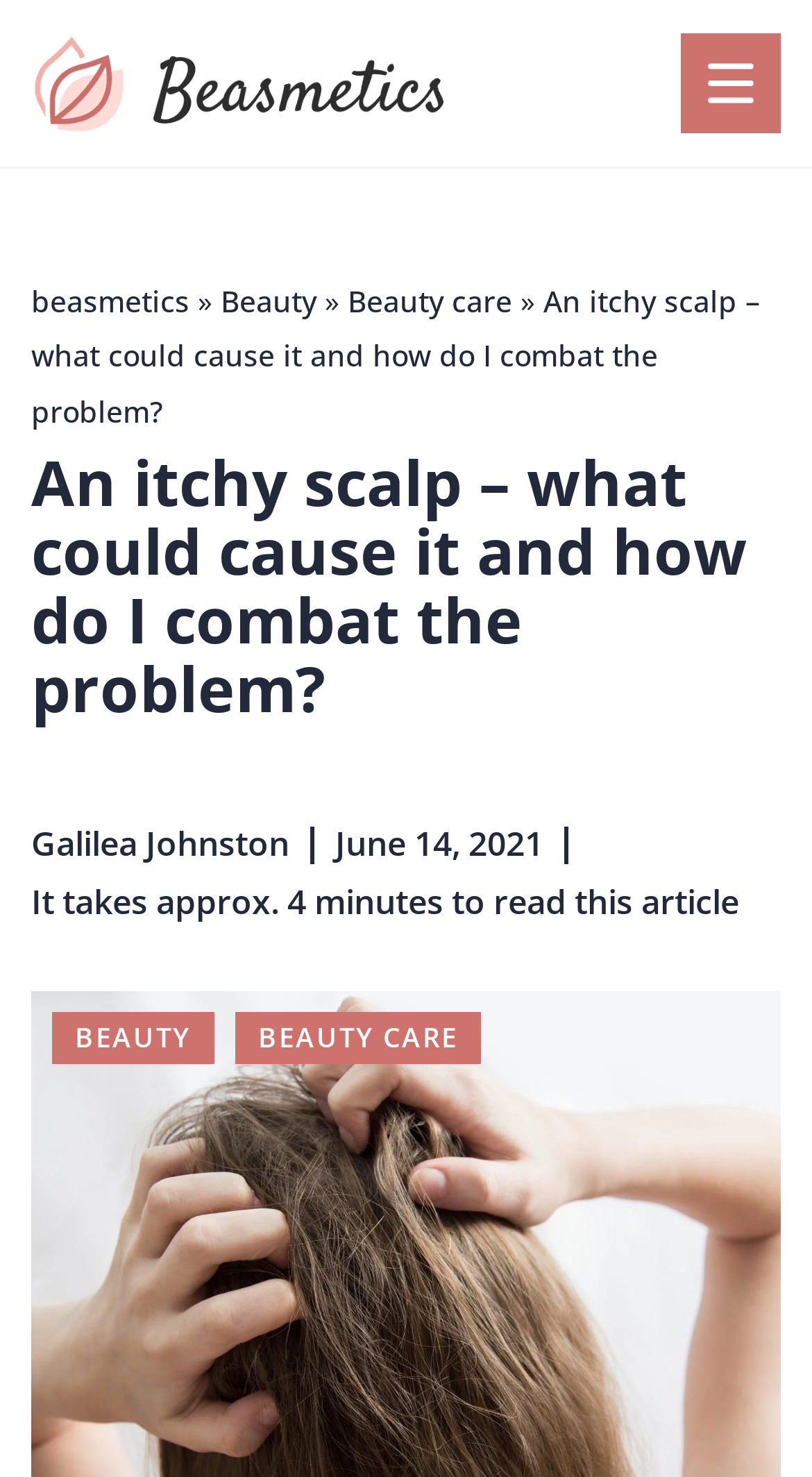Refer to the image and offer a detailed explanation in response to the question: Who is the author of the article?

I found the author's name by looking at the link element below the main heading, which has the text 'Galilea Johnston' and is located at coordinates [0.038, 0.556, 0.356, 0.587].